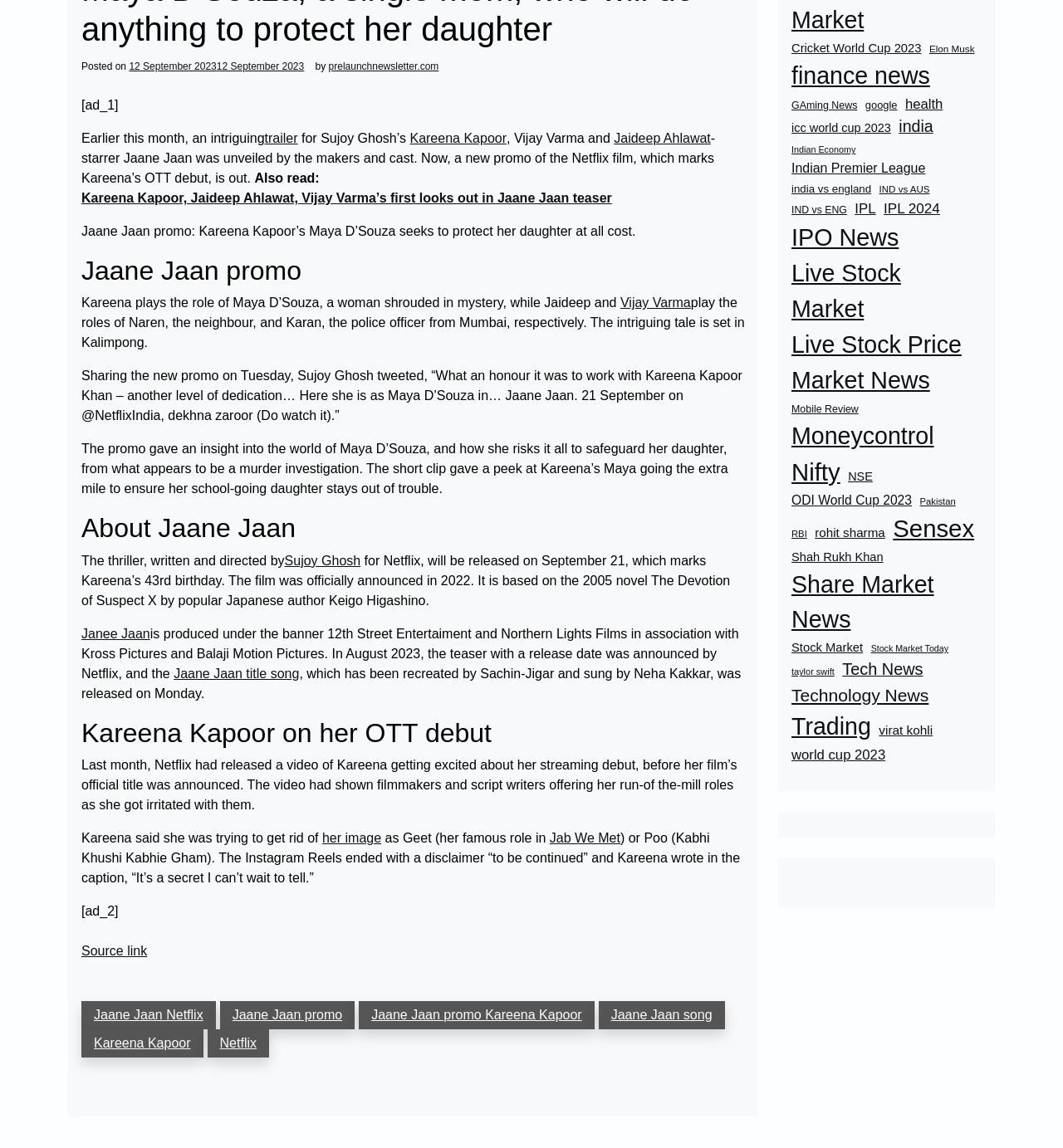Provide the bounding box coordinates of the HTML element this sentence describes: "Share Market News". The bounding box coordinates consist of four float numbers between 0 and 1, i.e., [left, top, right, bottom].

[0.745, 0.493, 0.92, 0.556]